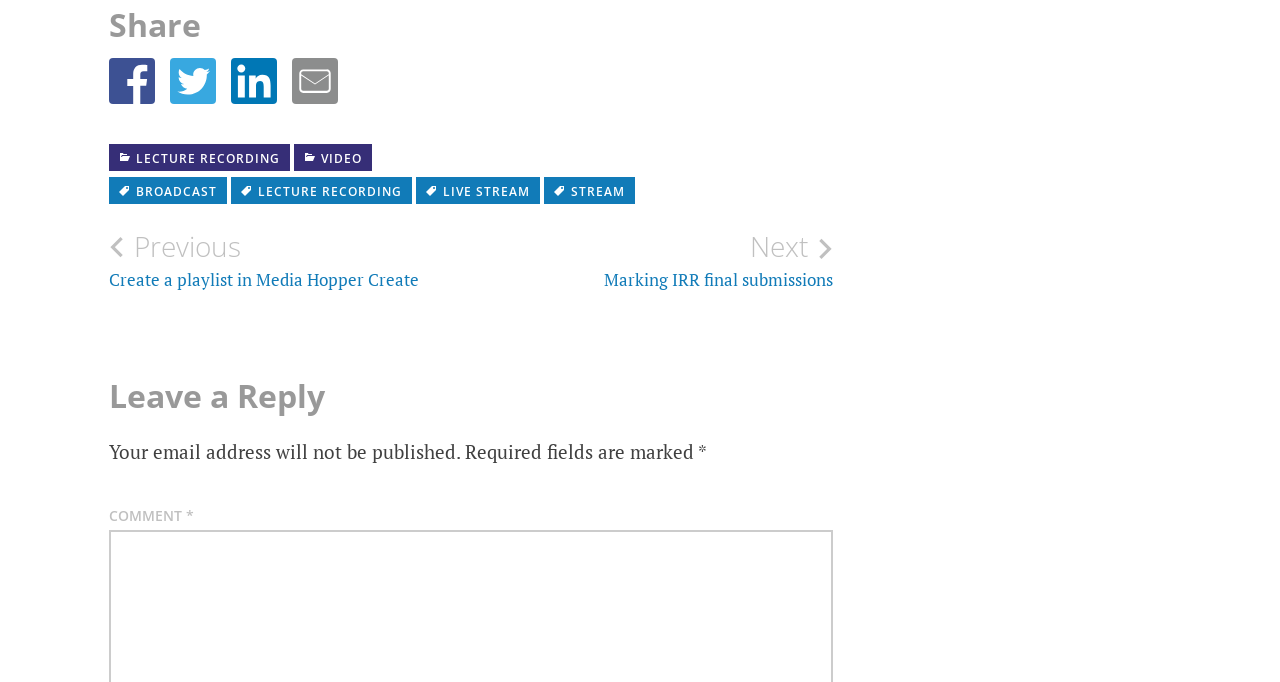Given the description "aria-label="Email this content."", determine the bounding box of the corresponding UI element.

[0.228, 0.085, 0.264, 0.153]